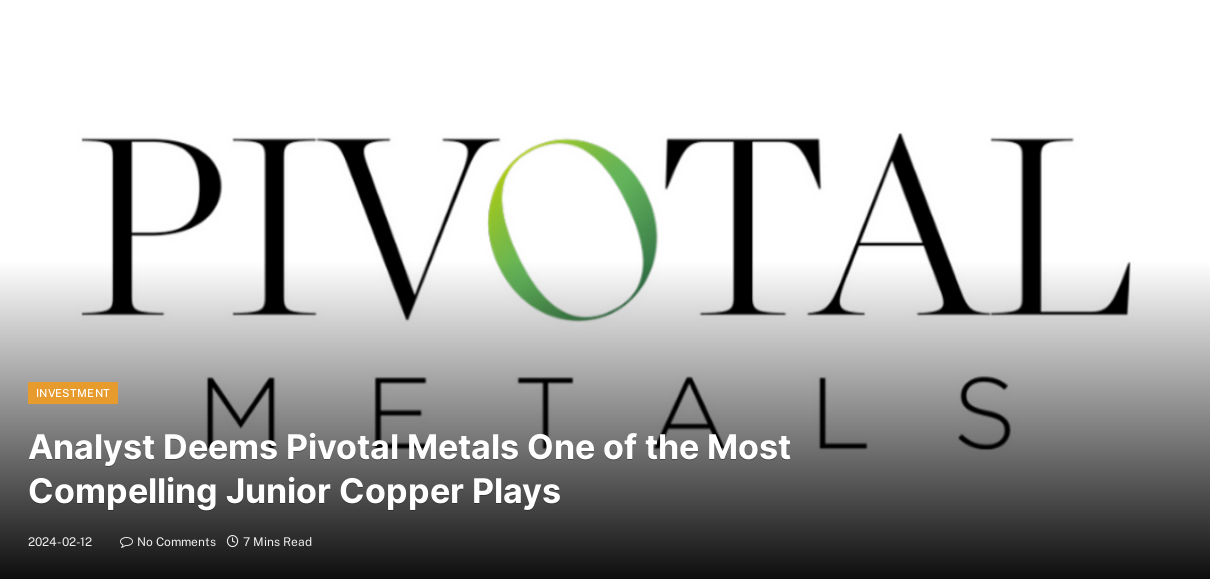What is the date of the analysis?
Please provide a single word or phrase as your answer based on the screenshot.

2024-02-12